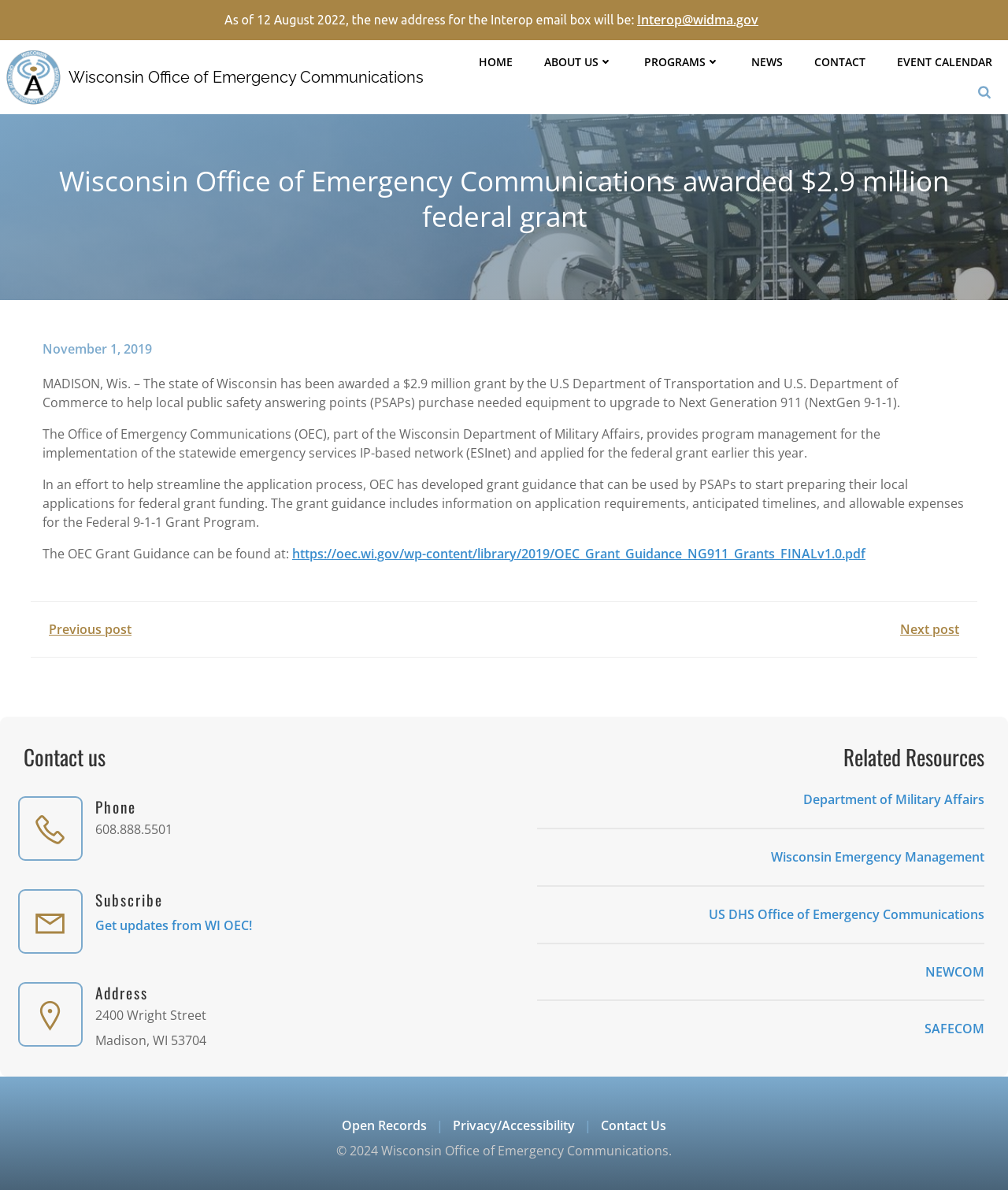Please specify the bounding box coordinates of the clickable region to carry out the following instruction: "Read the news". The coordinates should be four float numbers between 0 and 1, in the format [left, top, right, bottom].

[0.745, 0.045, 0.777, 0.059]